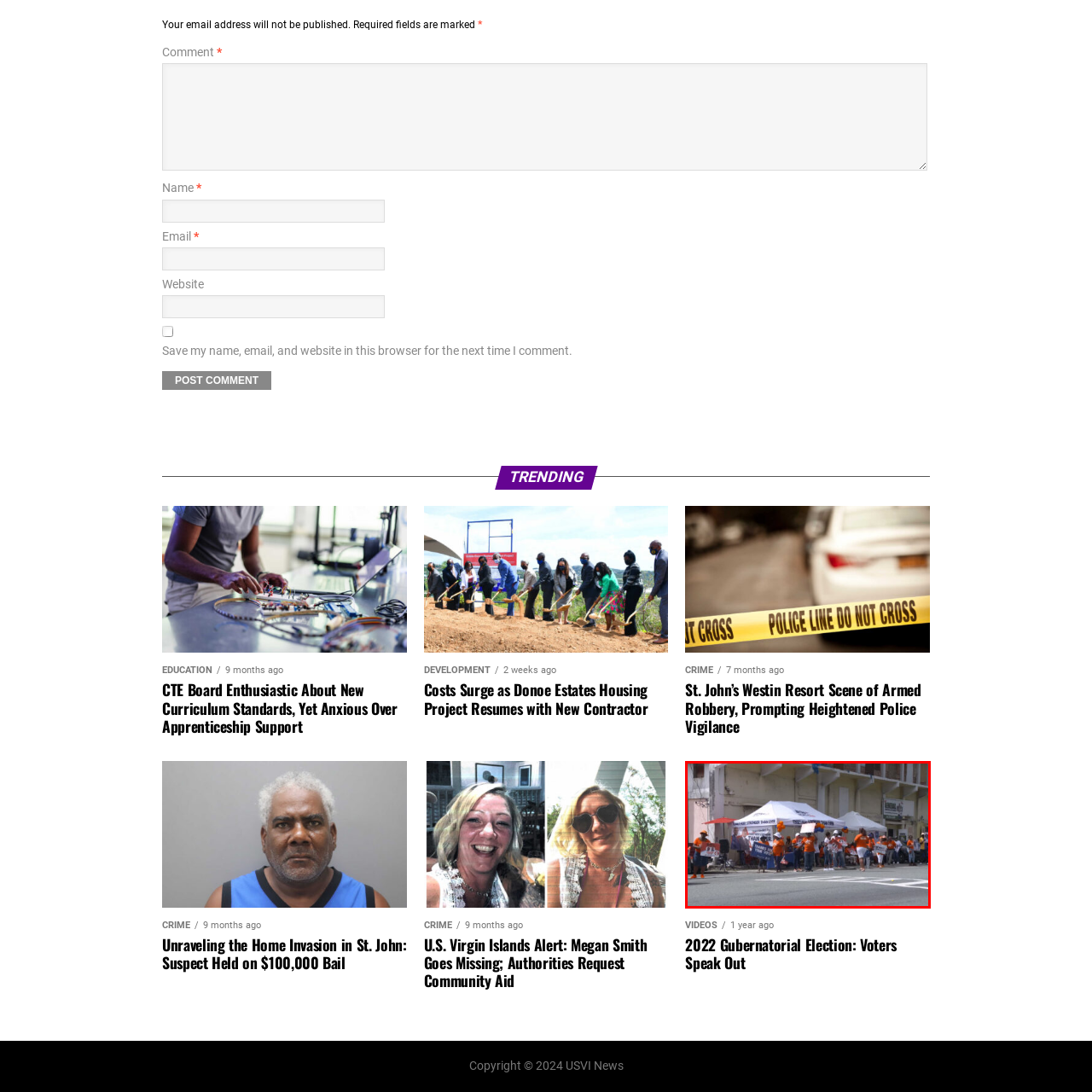What is written on the signs held by the participants?
Direct your attention to the image bordered by the red bounding box and answer the question in detail, referencing the image.

According to the caption, the signs held by the participants read 'Thank You' among other messages, indicating a sense of gratitude and appreciation.